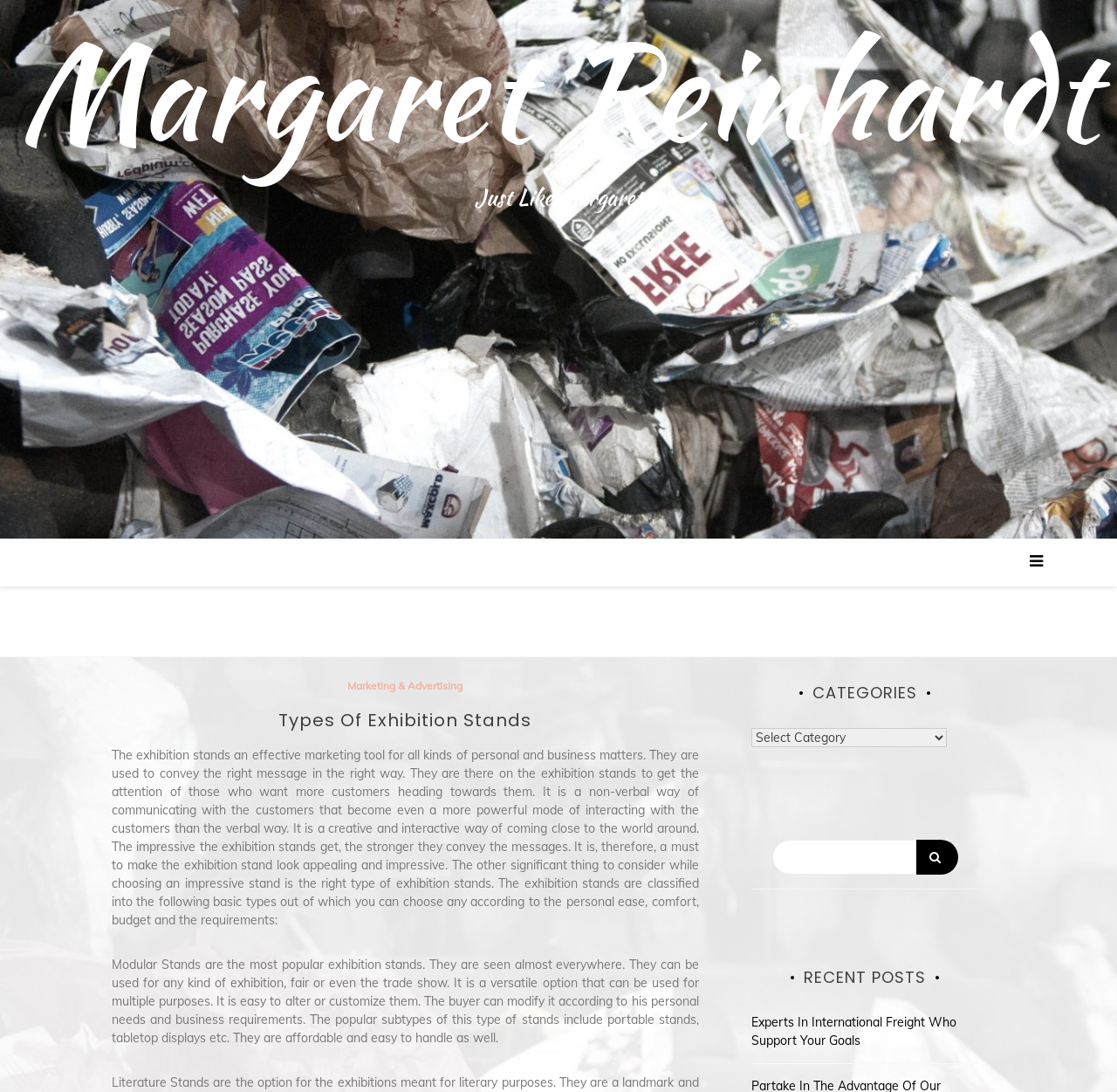Please give a short response to the question using one word or a phrase:
How many types of exhibition stands are mentioned on this webpage?

5